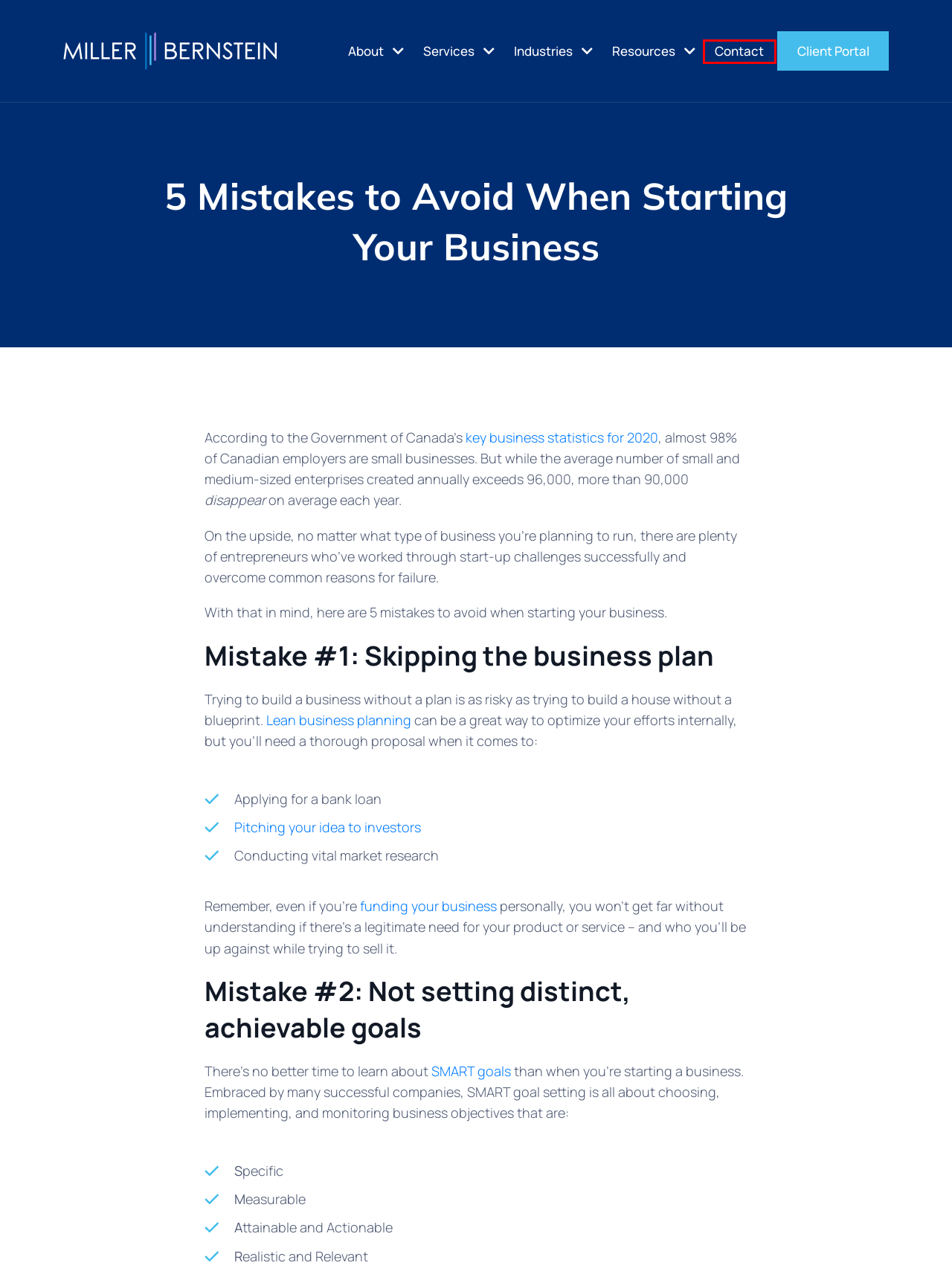You are given a screenshot of a webpage with a red bounding box around an element. Choose the most fitting webpage description for the page that appears after clicking the element within the red bounding box. Here are the candidates:
A. The Fundamentals of Lean Business Planning | Miller Bernstein
B. Small Business Owners & Cash Flow Uncertainty | QuickBooks Canada
C. Hiring Freelancers - A Complete Guide to Finding the Best People | Miller Bernstein
D. Toronto Accounting Specialists | Miller Bernstein
E. Pitching Investors - Entrepreneur Do’s and Don'ts | Miller Bernstein
F. Miller Bernstein LLP - Client Portal
G. Key Small Business Statistics — 2020
H. Contact | Miller Bernstein

H